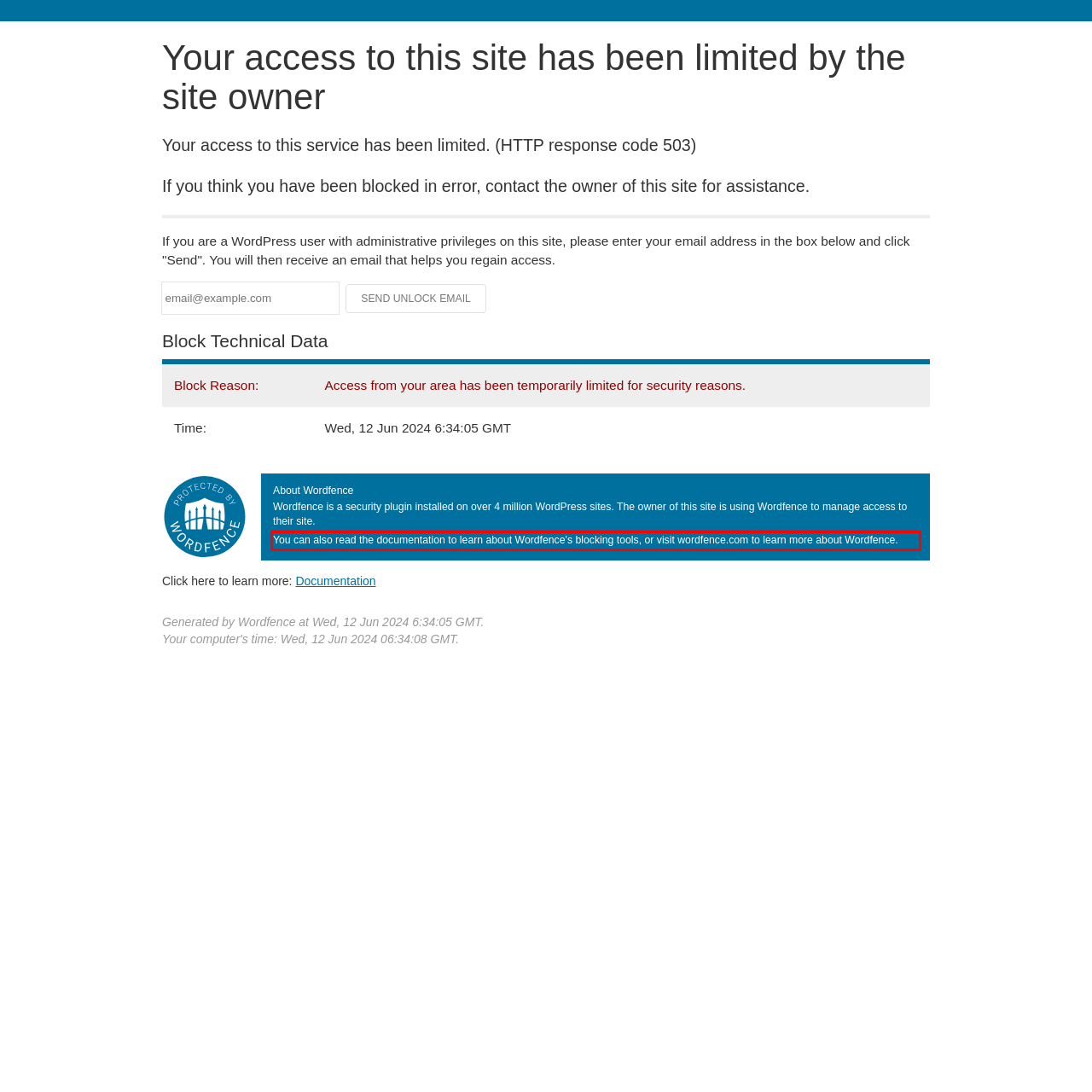Review the screenshot of the webpage and recognize the text inside the red rectangle bounding box. Provide the extracted text content.

You can also read the documentation to learn about Wordfence's blocking tools, or visit wordfence.com to learn more about Wordfence.